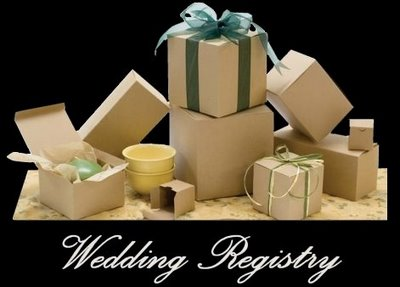What is the color of the ribbon on the central box?
Provide a thorough and detailed answer to the question.

According to the caption, the larger box in the center is topped with a stylish blue ribbon, which symbolizes the excitement of newly engaged couples preparing for their wedding.